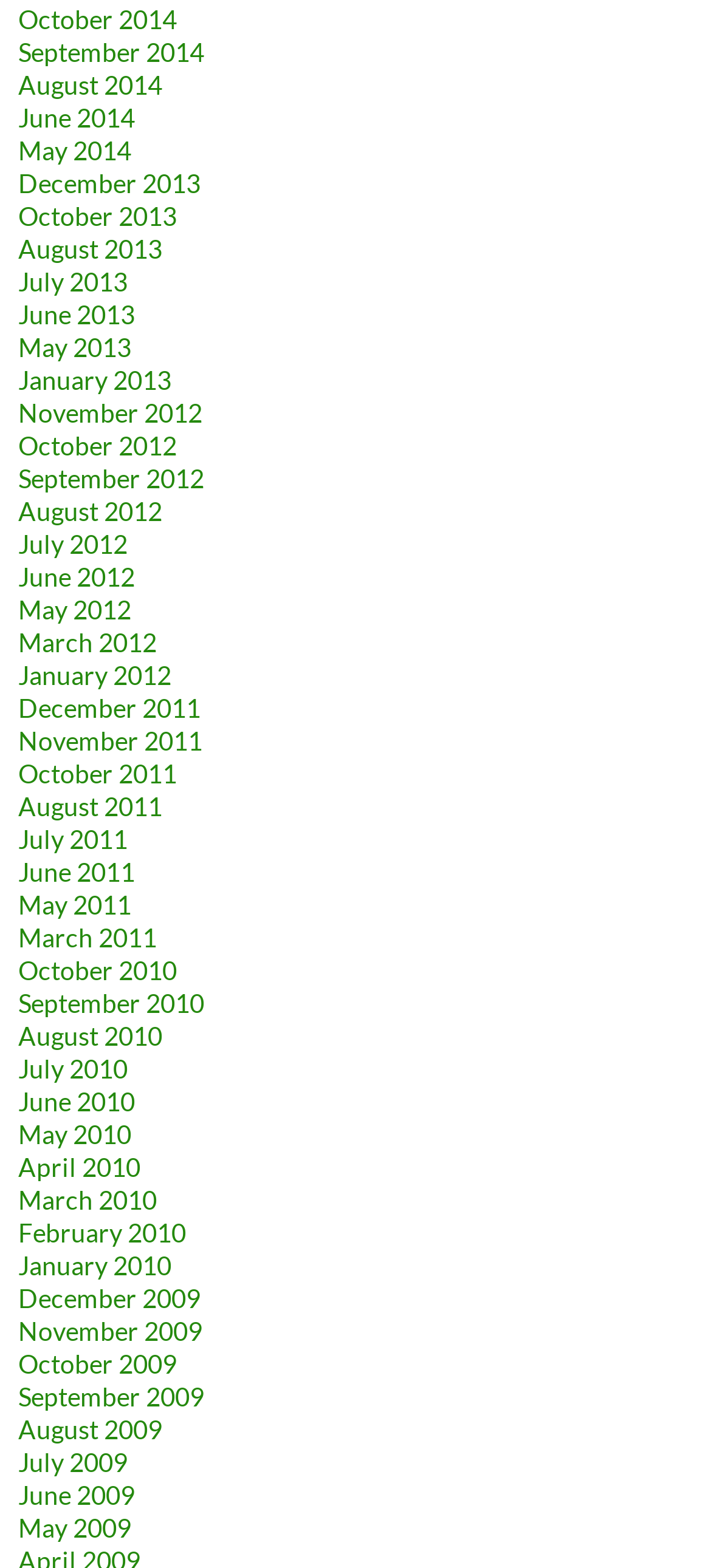What is the earliest month listed?
Analyze the image and provide a thorough answer to the question.

By examining the list of links, I found that the earliest month listed is May 2009, which is located at the bottom of the list.